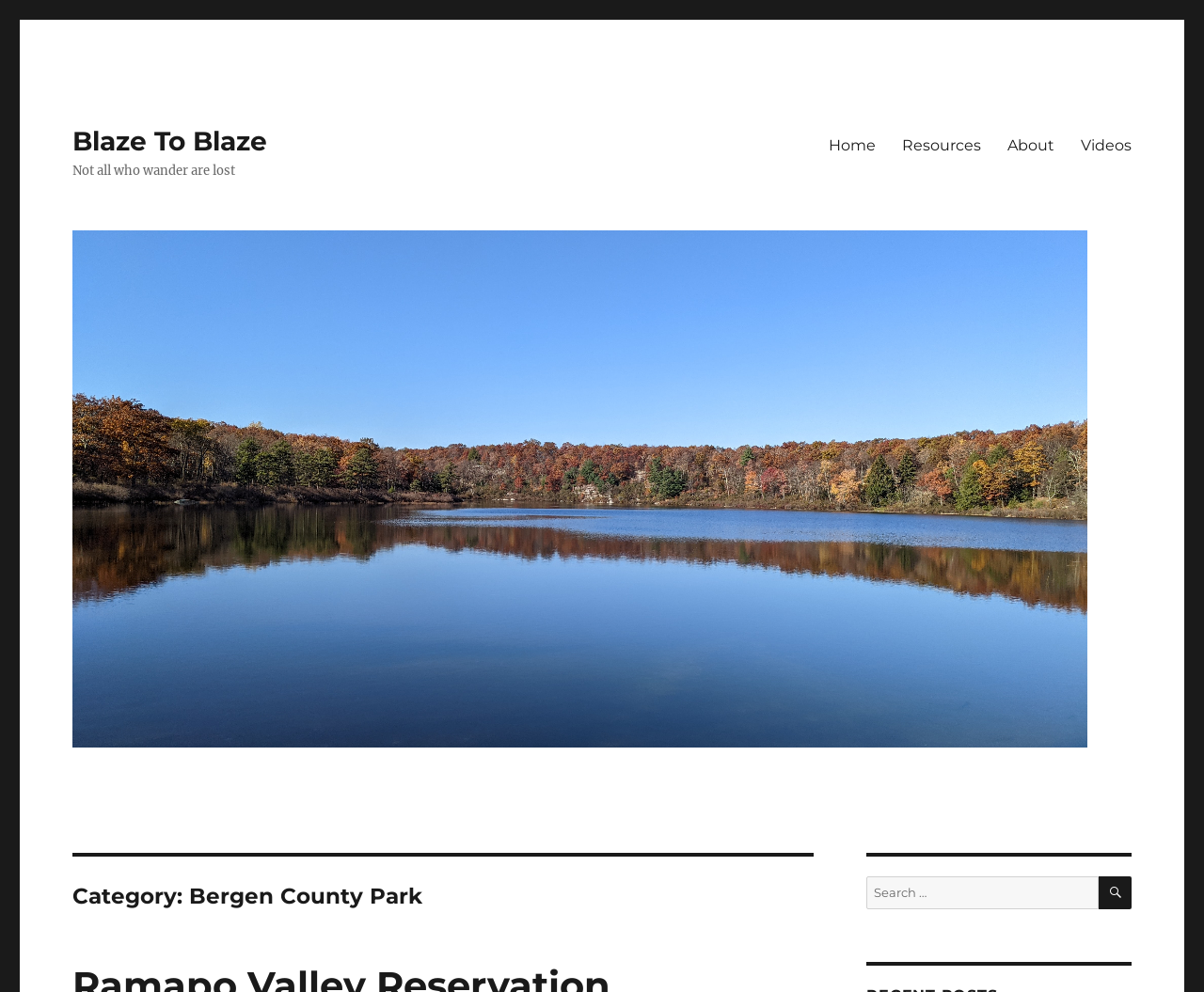Find the bounding box coordinates of the UI element according to this description: "parent_node: About aria-label="Menu Toggle"".

None